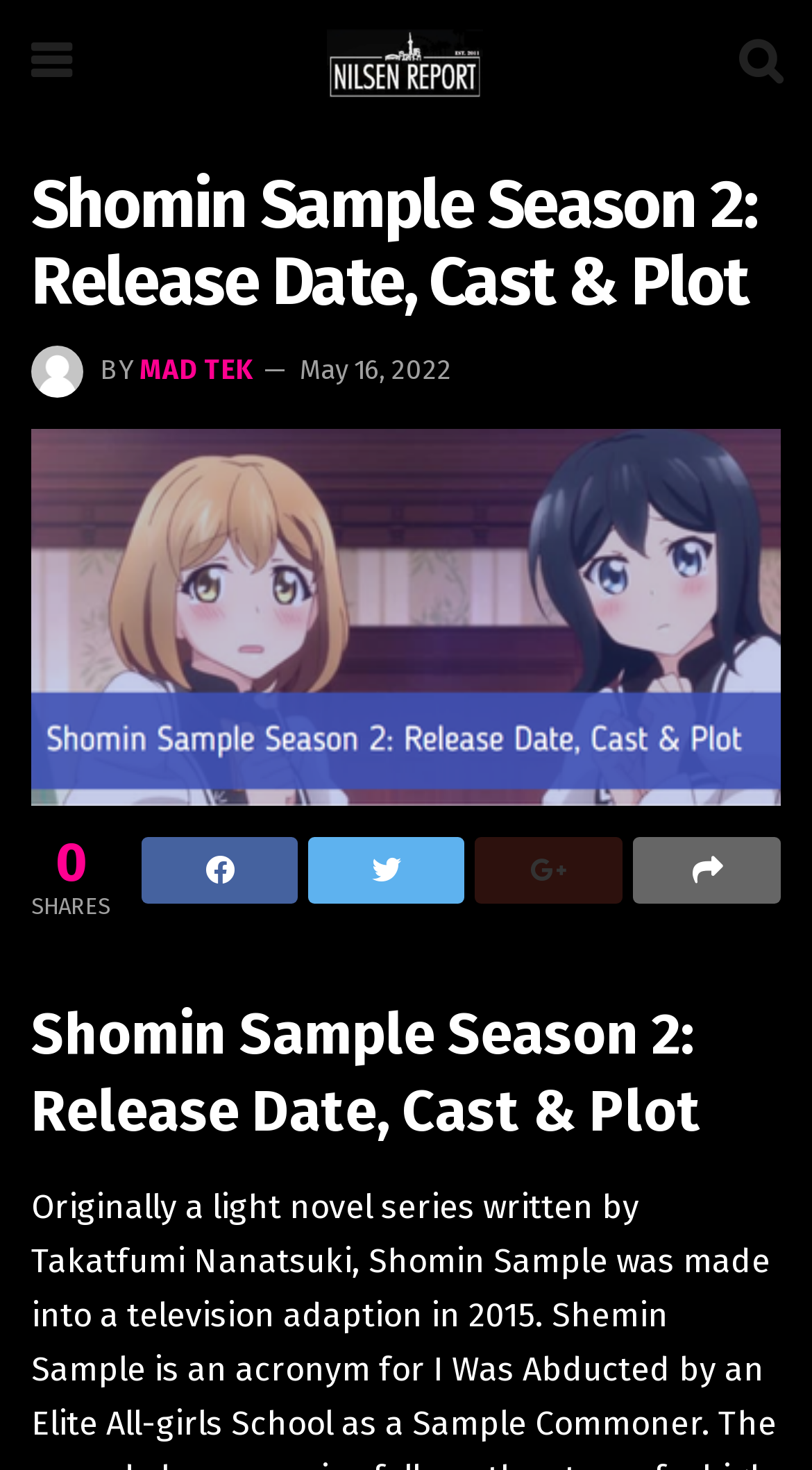Answer briefly with one word or phrase:
Who is the author of the article?

MAD TEK